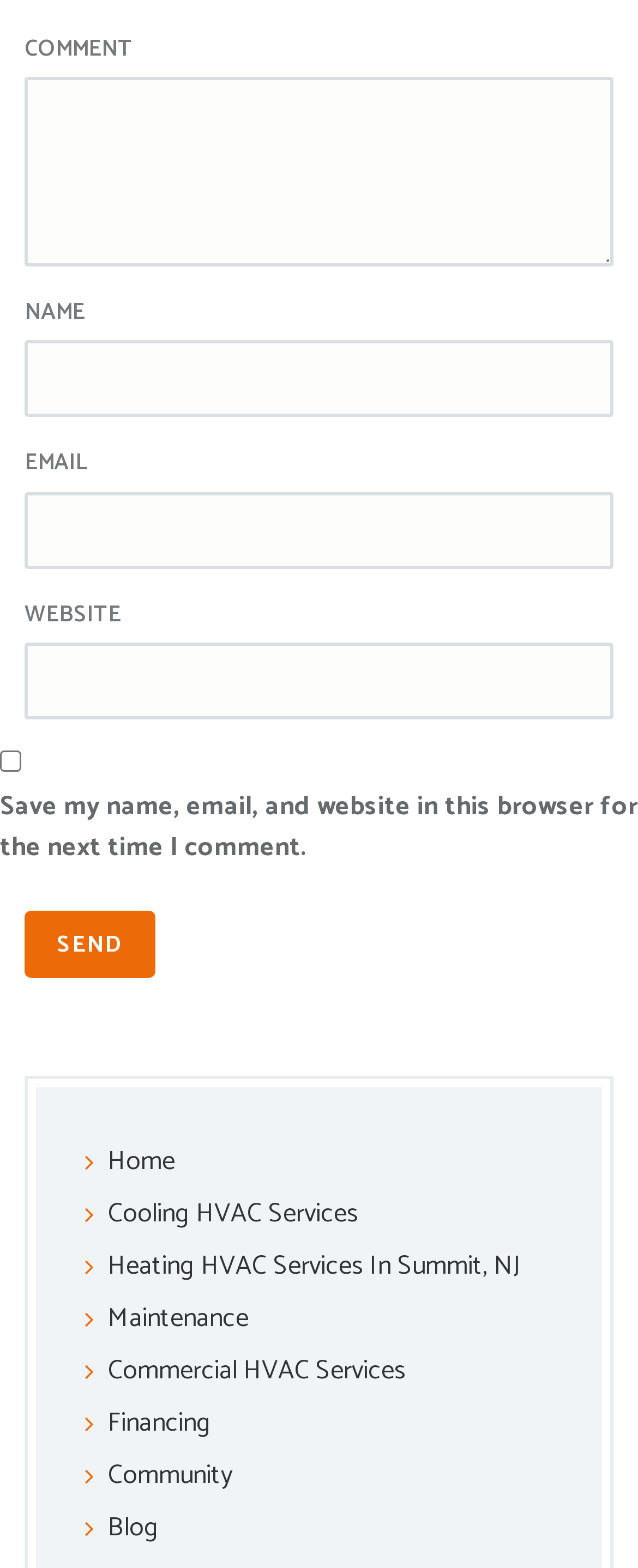Identify the bounding box coordinates of the clickable region necessary to fulfill the following instruction: "Visit the Home page". The bounding box coordinates should be four float numbers between 0 and 1, i.e., [left, top, right, bottom].

[0.169, 0.727, 0.274, 0.755]